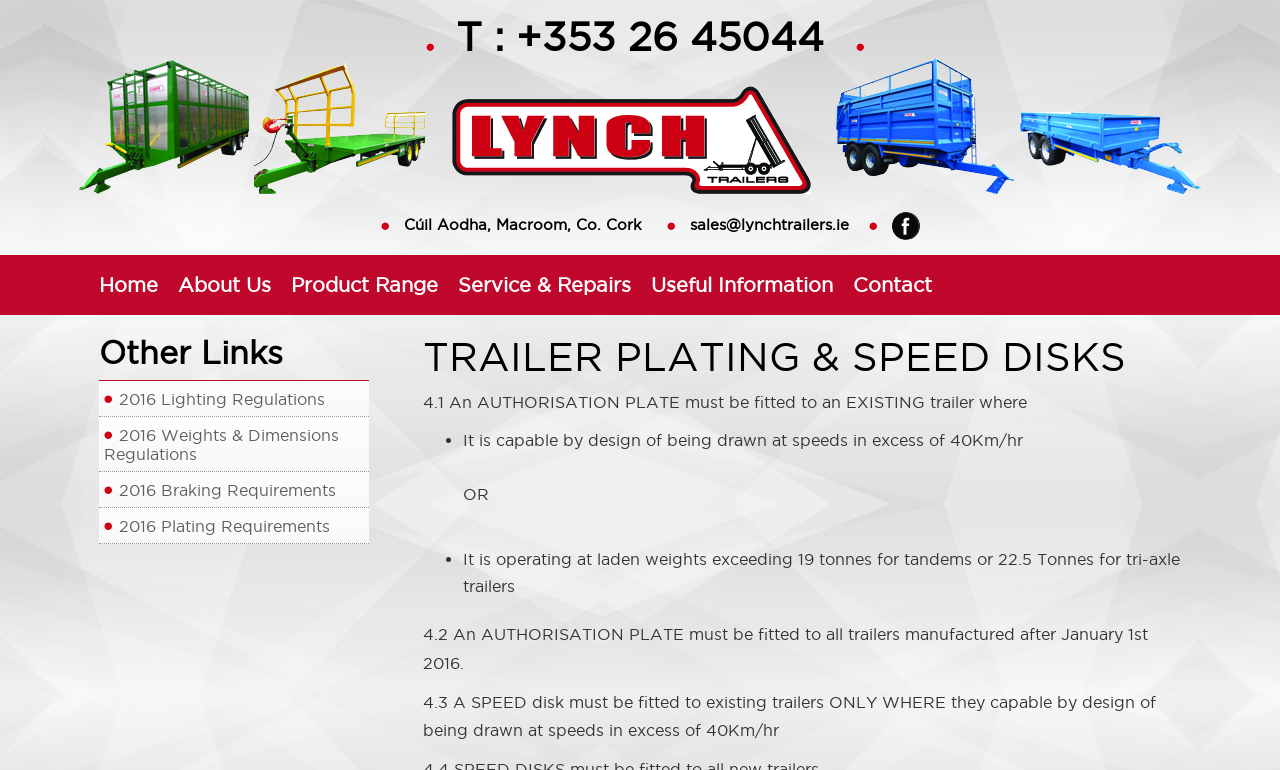Answer the following query with a single word or phrase:
What is the section title above the links to 2016 regulations?

Other Links